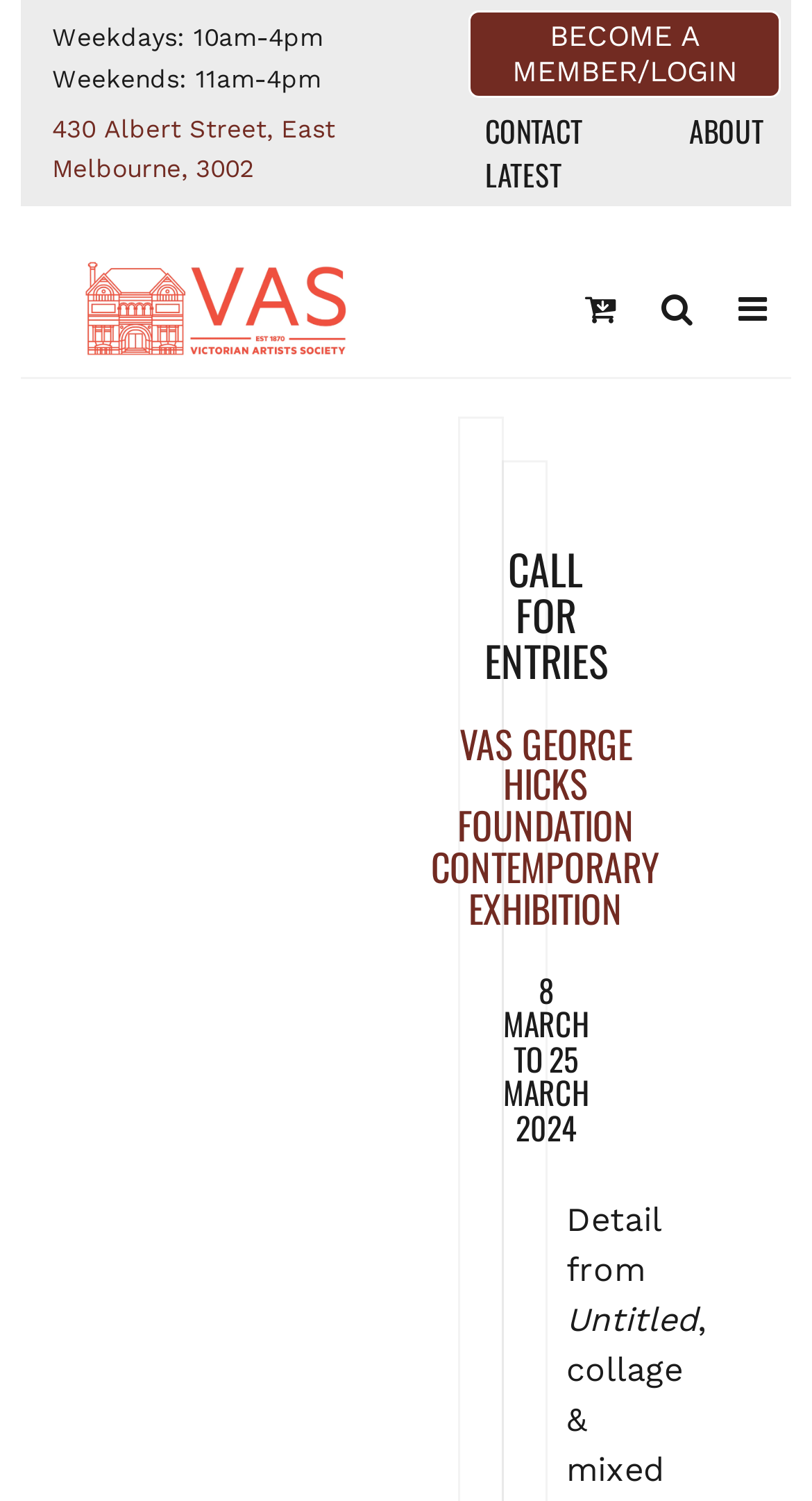Please give a one-word or short phrase response to the following question: 
What is the address of the exhibition?

430 Albert Street, East Melbourne, 3002